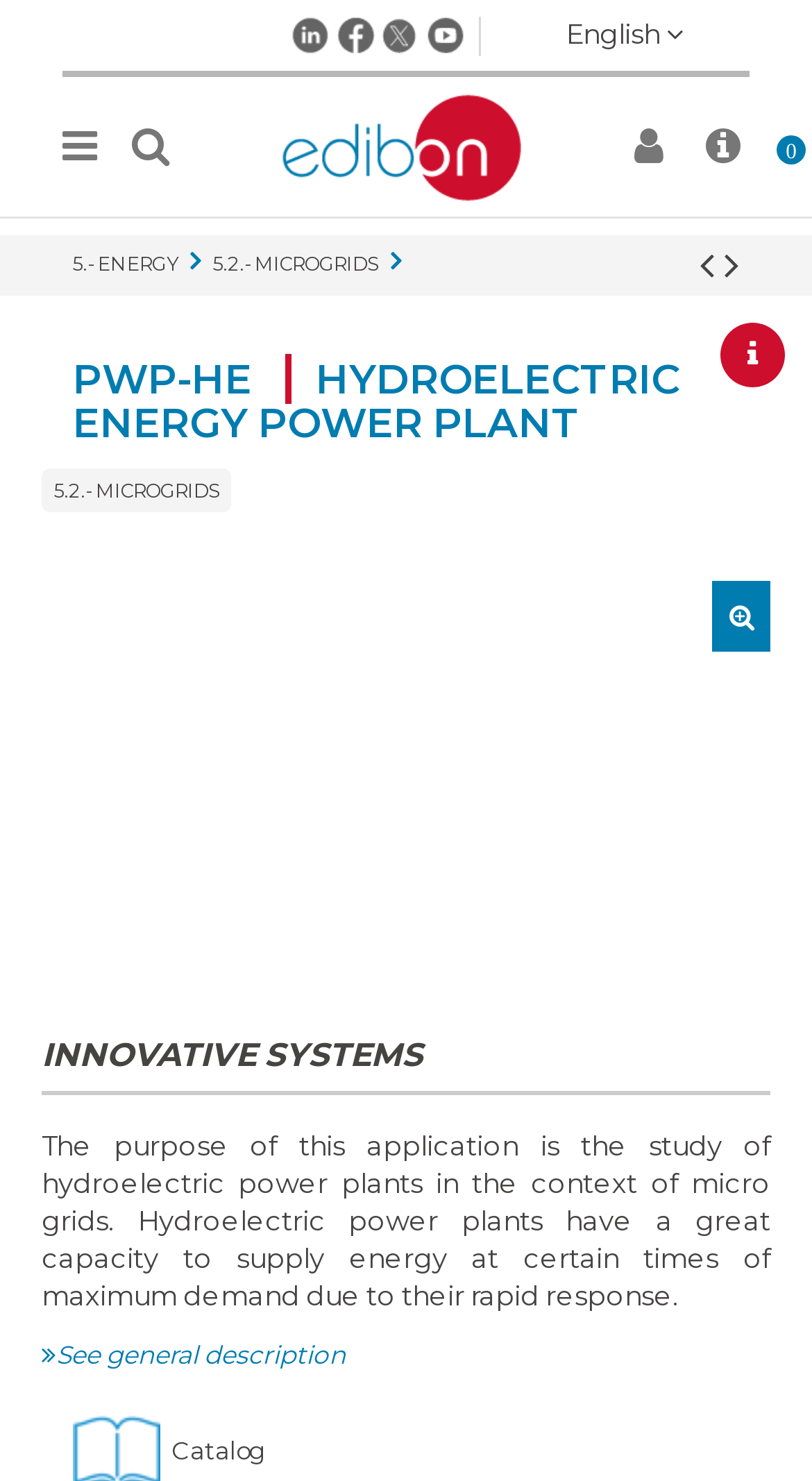Please determine the bounding box coordinates of the element to click in order to execute the following instruction: "Go to the previous product". The coordinates should be four float numbers between 0 and 1, specified as [left, top, right, bottom].

[0.862, 0.161, 0.892, 0.195]